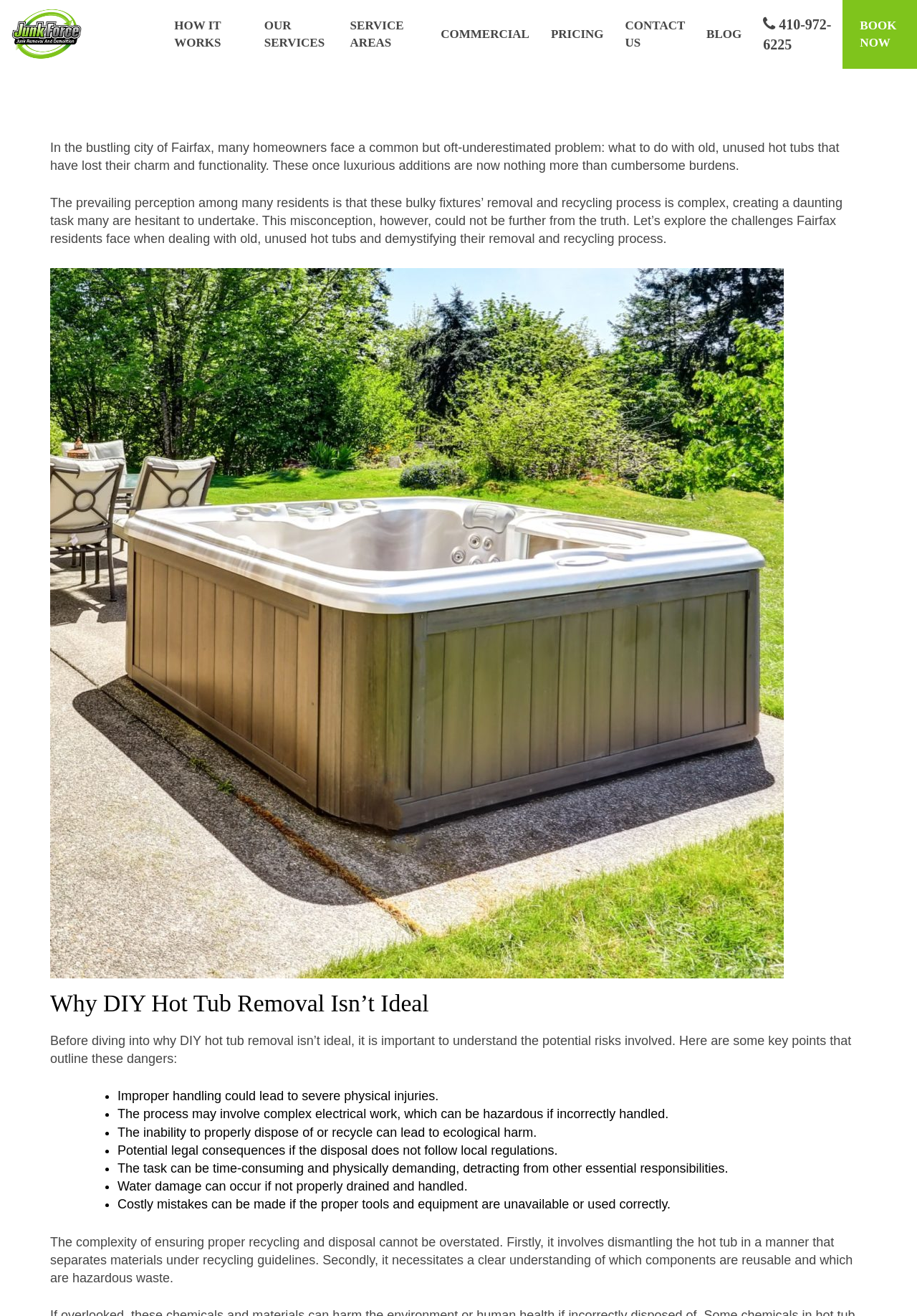Provide a brief response to the question below using a single word or phrase: 
What is the location mentioned in the webpage?

Fairfax